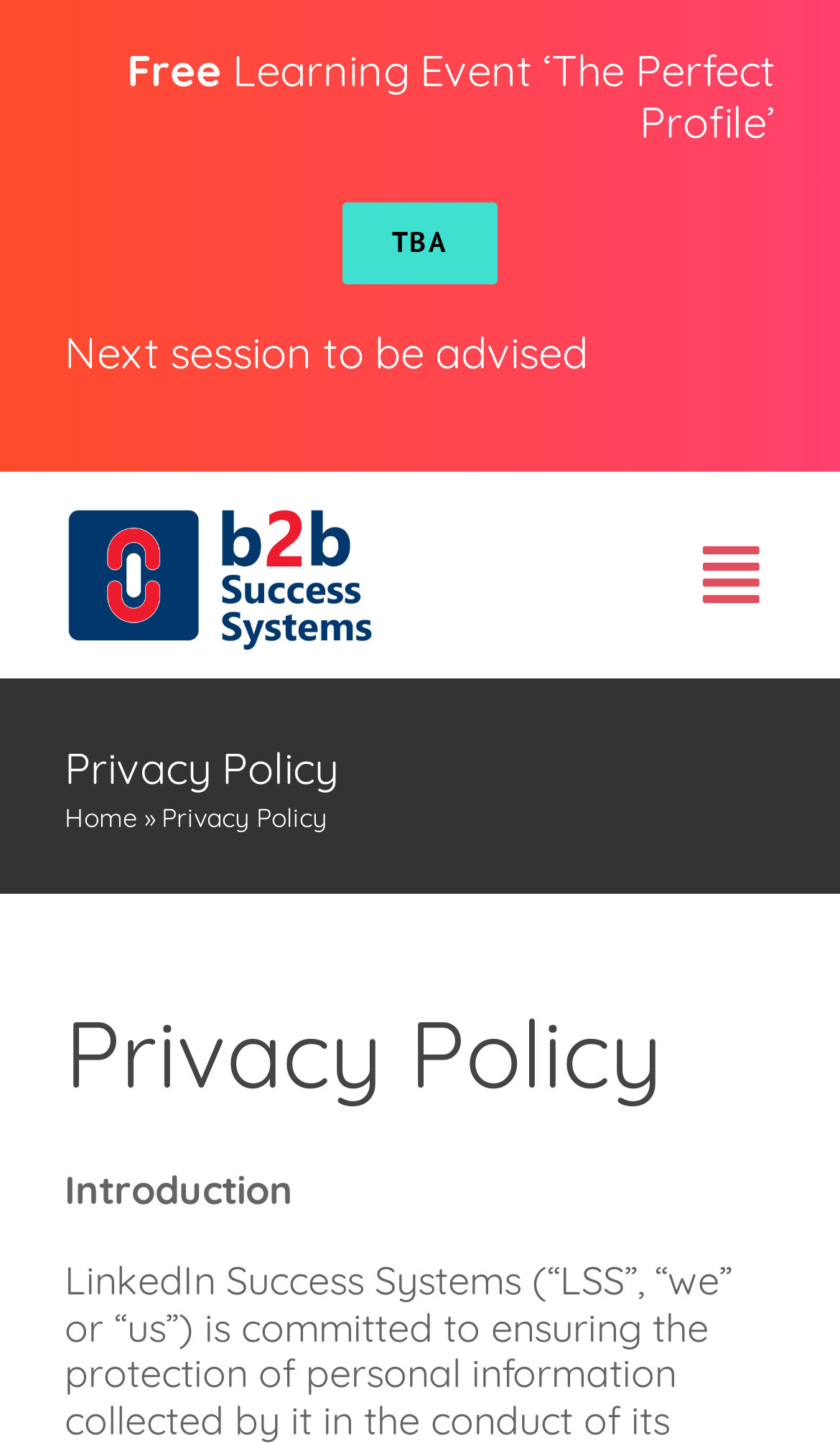What is the next learning event?
Provide a thorough and detailed answer to the question.

I found the next learning event by looking at the static text element that says 'Learning Event ‘The Perfect Profile’'.